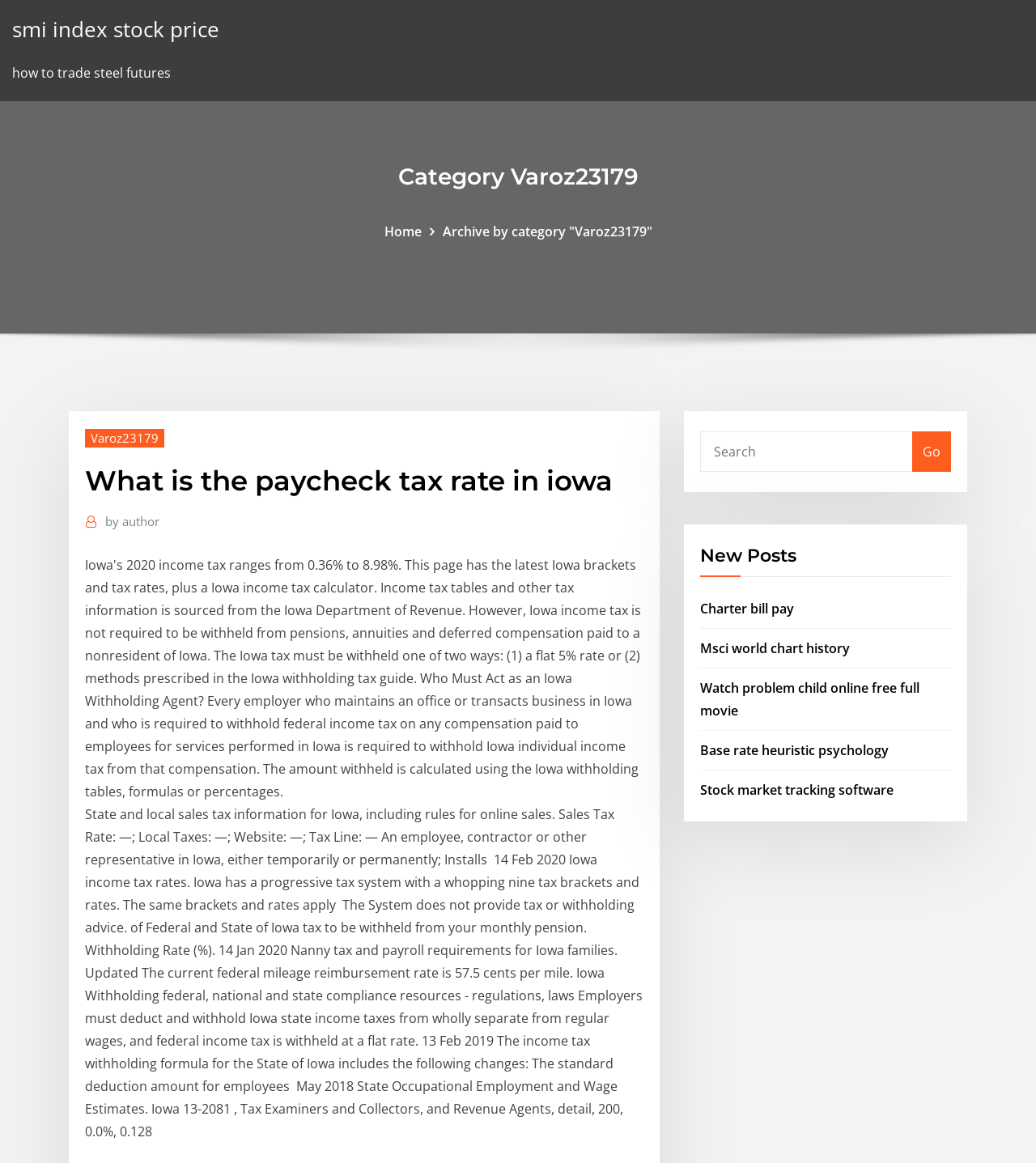Determine the bounding box coordinates of the region to click in order to accomplish the following instruction: "Click on 'Stock market tracking software'". Provide the coordinates as four float numbers between 0 and 1, specifically [left, top, right, bottom].

[0.676, 0.671, 0.862, 0.687]